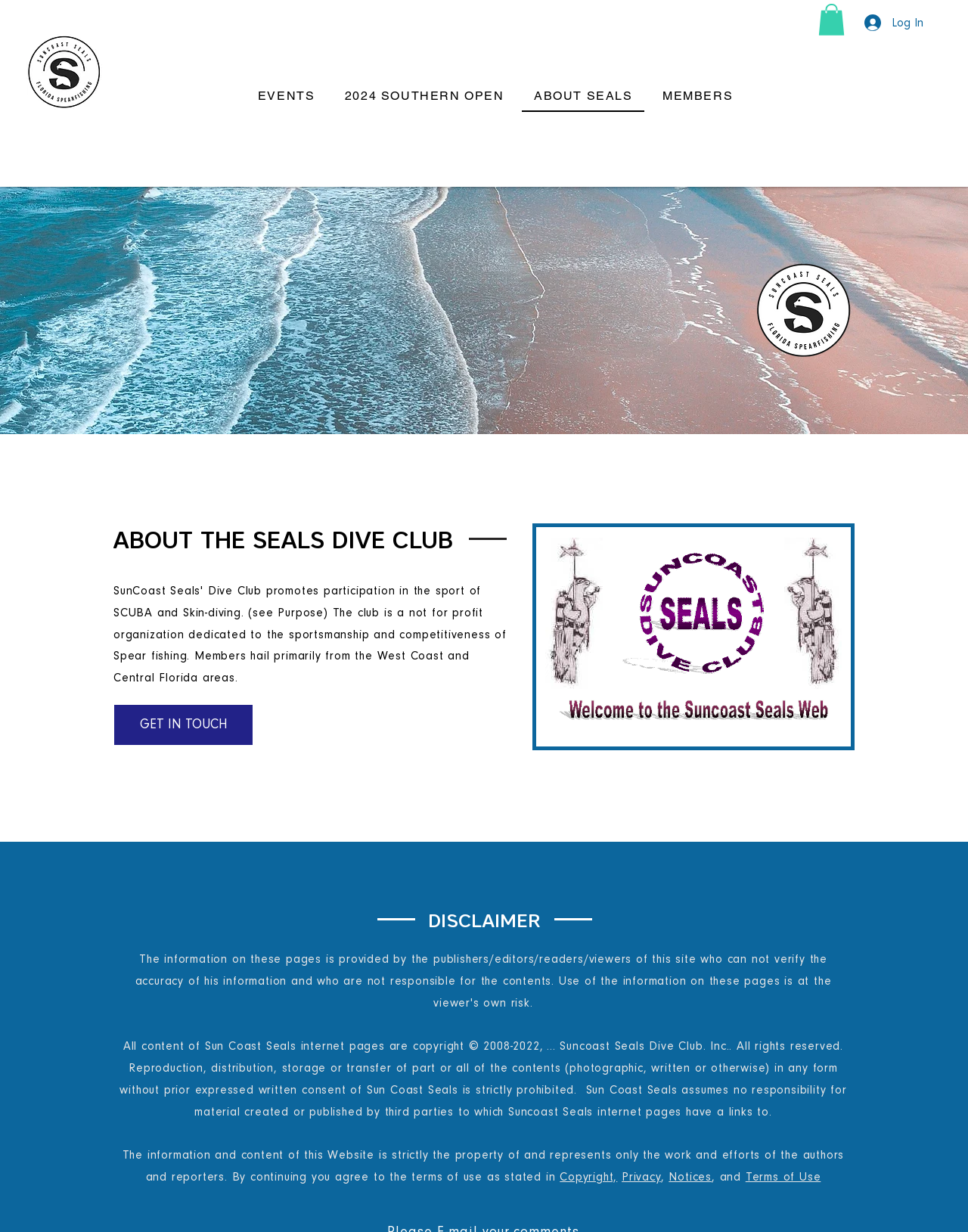Using the description: "Terms of Use", identify the bounding box of the corresponding UI element in the screenshot.

[0.77, 0.95, 0.848, 0.961]